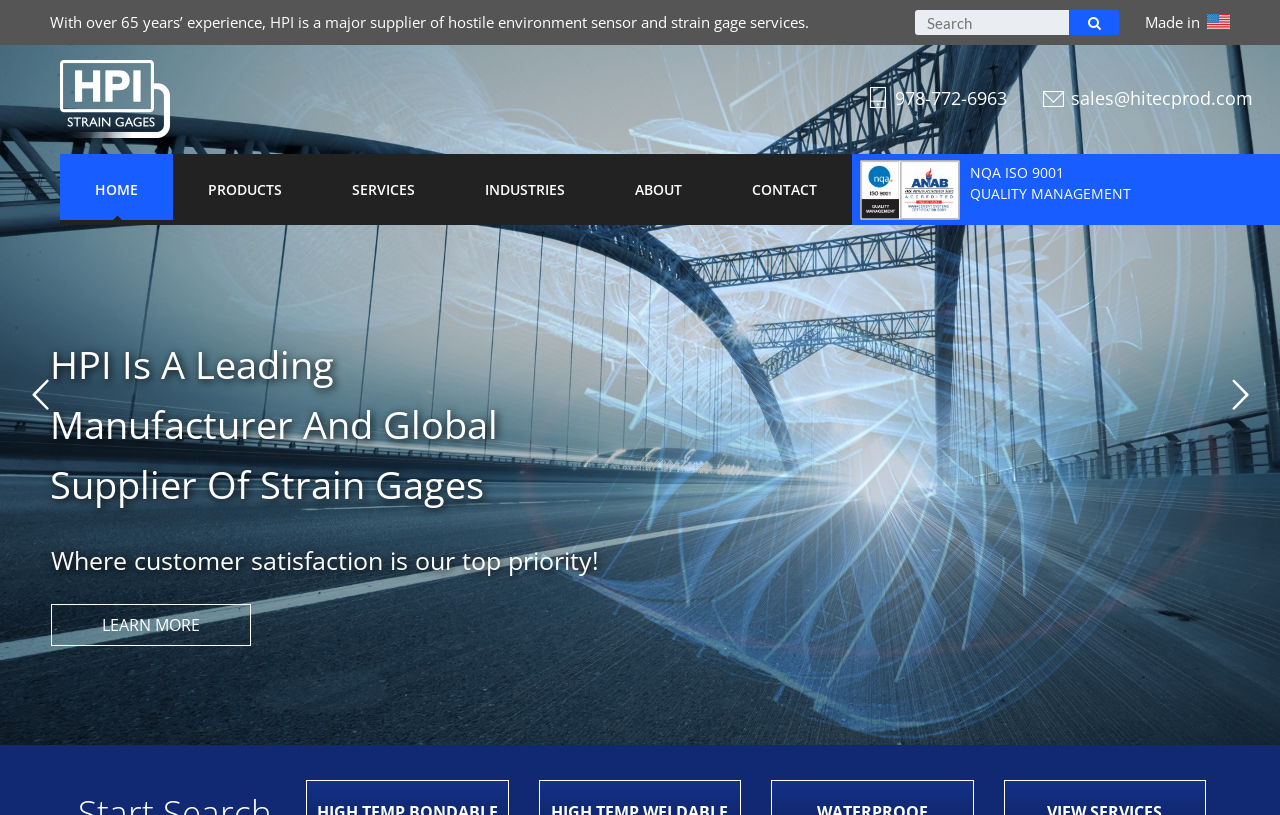Identify the bounding box for the given UI element using the description provided. Coordinates should be in the format (top-left x, top-left y, bottom-right x, bottom-right y) and must be between 0 and 1. Here is the description: NQA ISO 9001Quality Management

[0.757, 0.2, 0.883, 0.249]